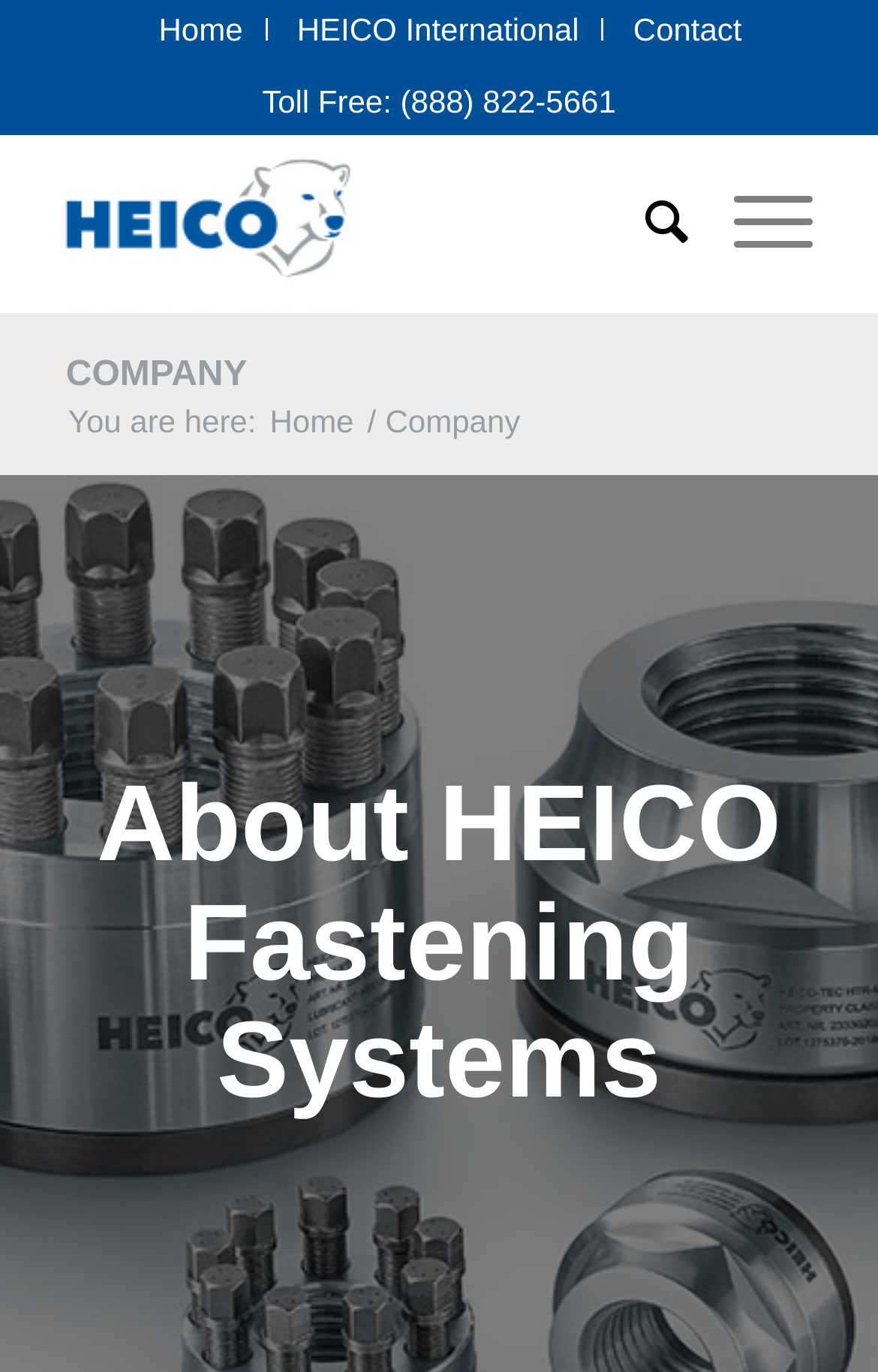What is the topic of the main content?
Based on the image, respond with a single word or phrase.

About HEICO Fastening Systems